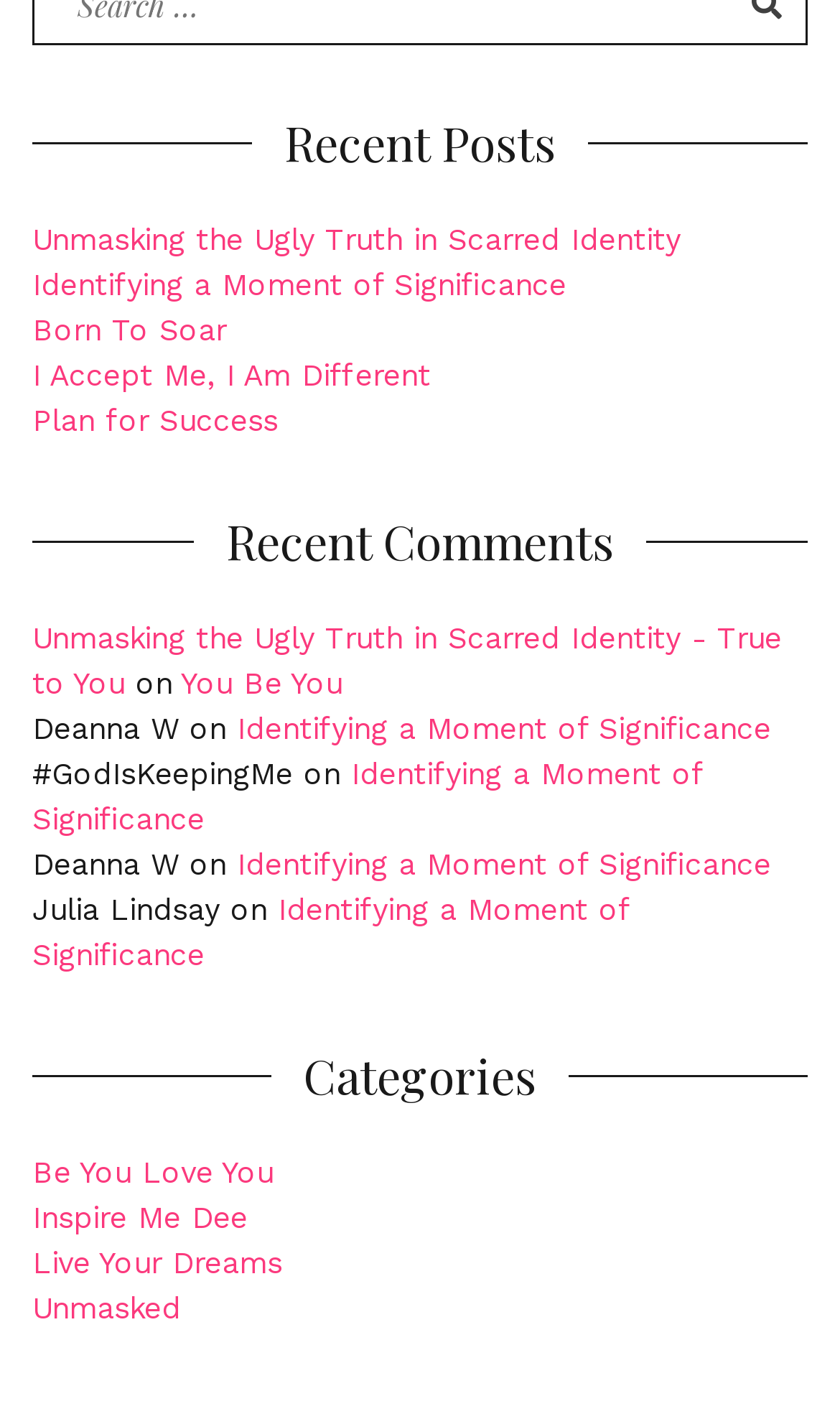Using the provided description Identifying a Moment of Significance, find the bounding box coordinates for the UI element. Provide the coordinates in (top-left x, top-left y, bottom-right x, bottom-right y) format, ensuring all values are between 0 and 1.

[0.038, 0.189, 0.674, 0.213]